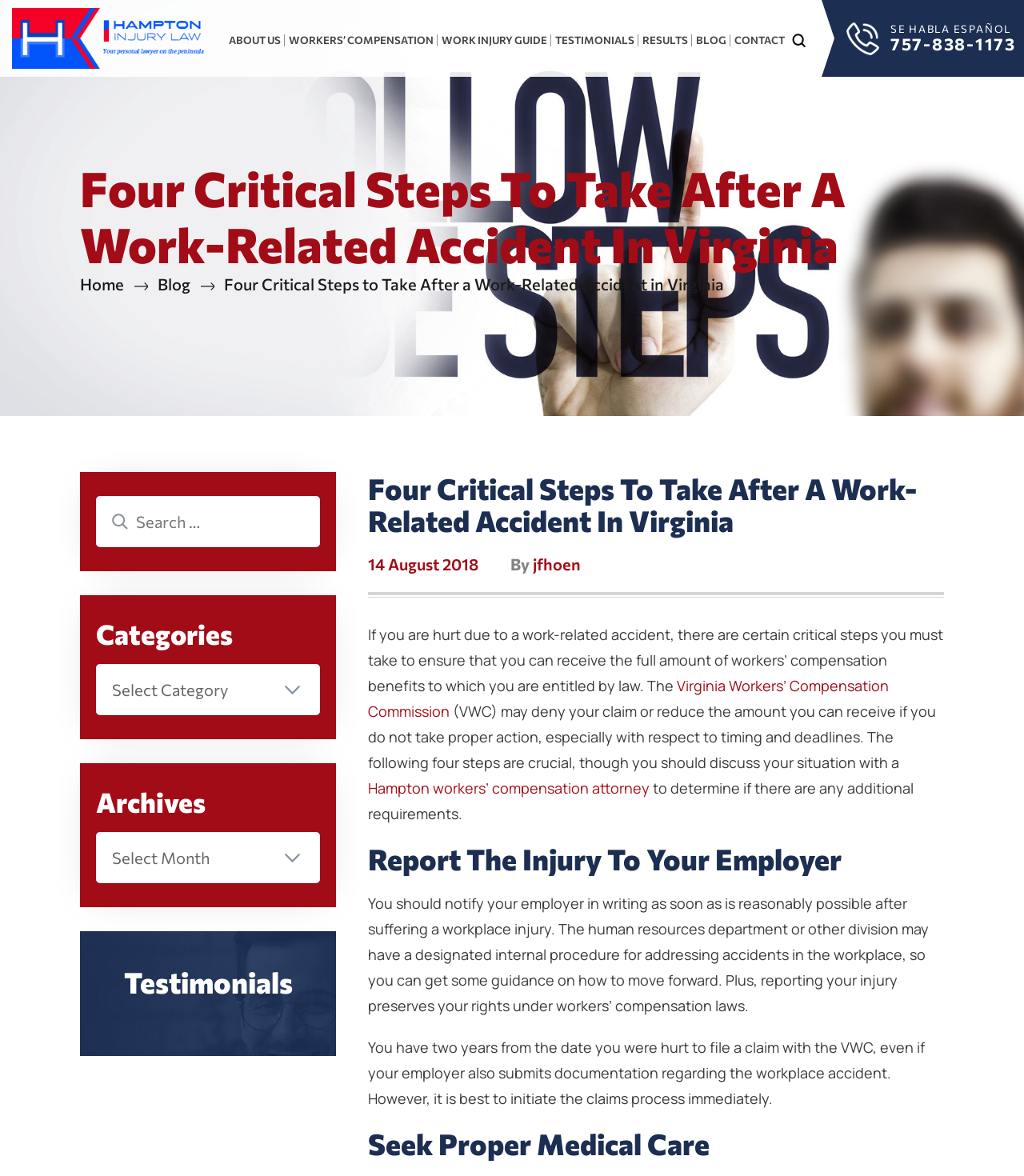What is the title of the article?
Please give a detailed and elaborate explanation in response to the question.

I found the title of the article by looking at the heading 'Four Critical Steps To Take After A Work-Related Accident In Virginia' which is repeated twice on the webpage.